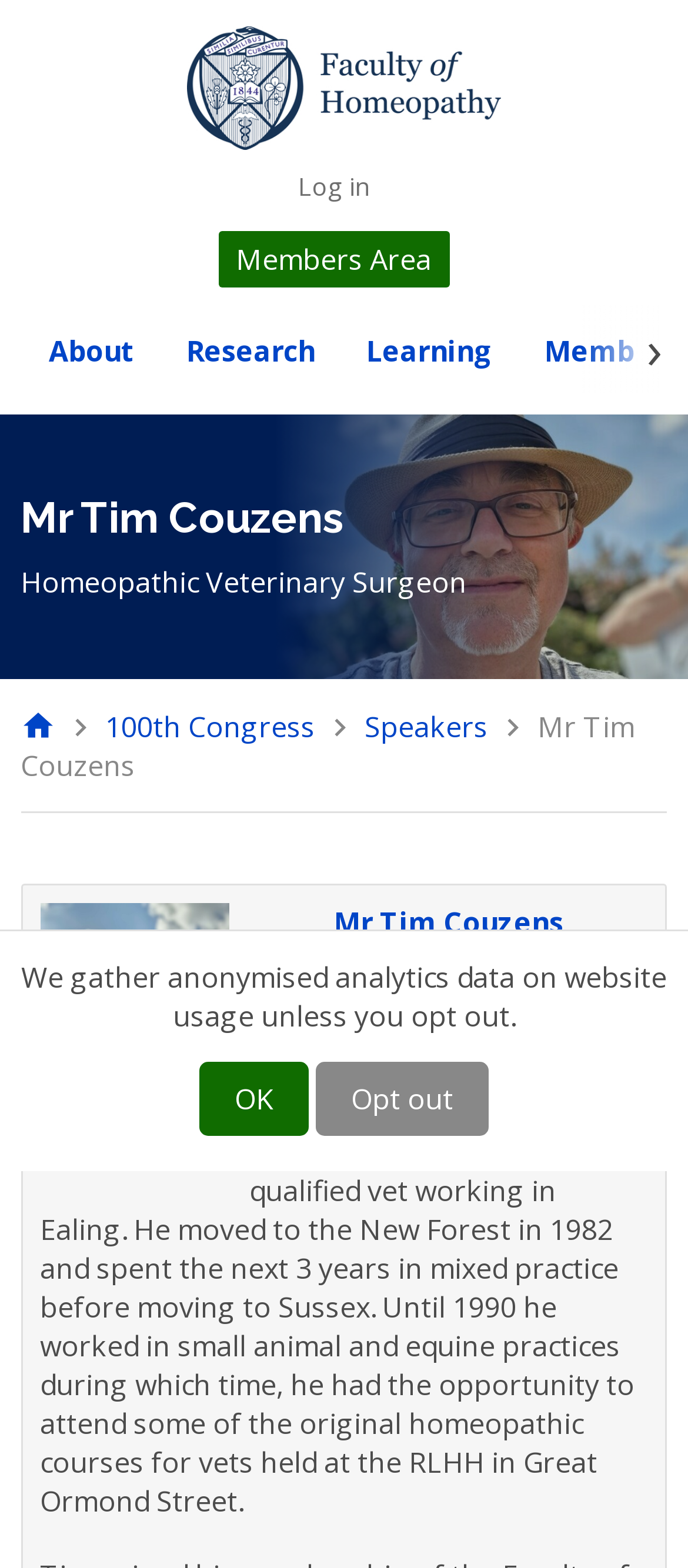Using the information shown in the image, answer the question with as much detail as possible: What is the year Tim qualified from the Royal Veterinary College?

I determined the answer by reading the StaticText element with the text 'Tim qualified from the Royal Veterinary College in 1980...' which provides information about Tim's education.